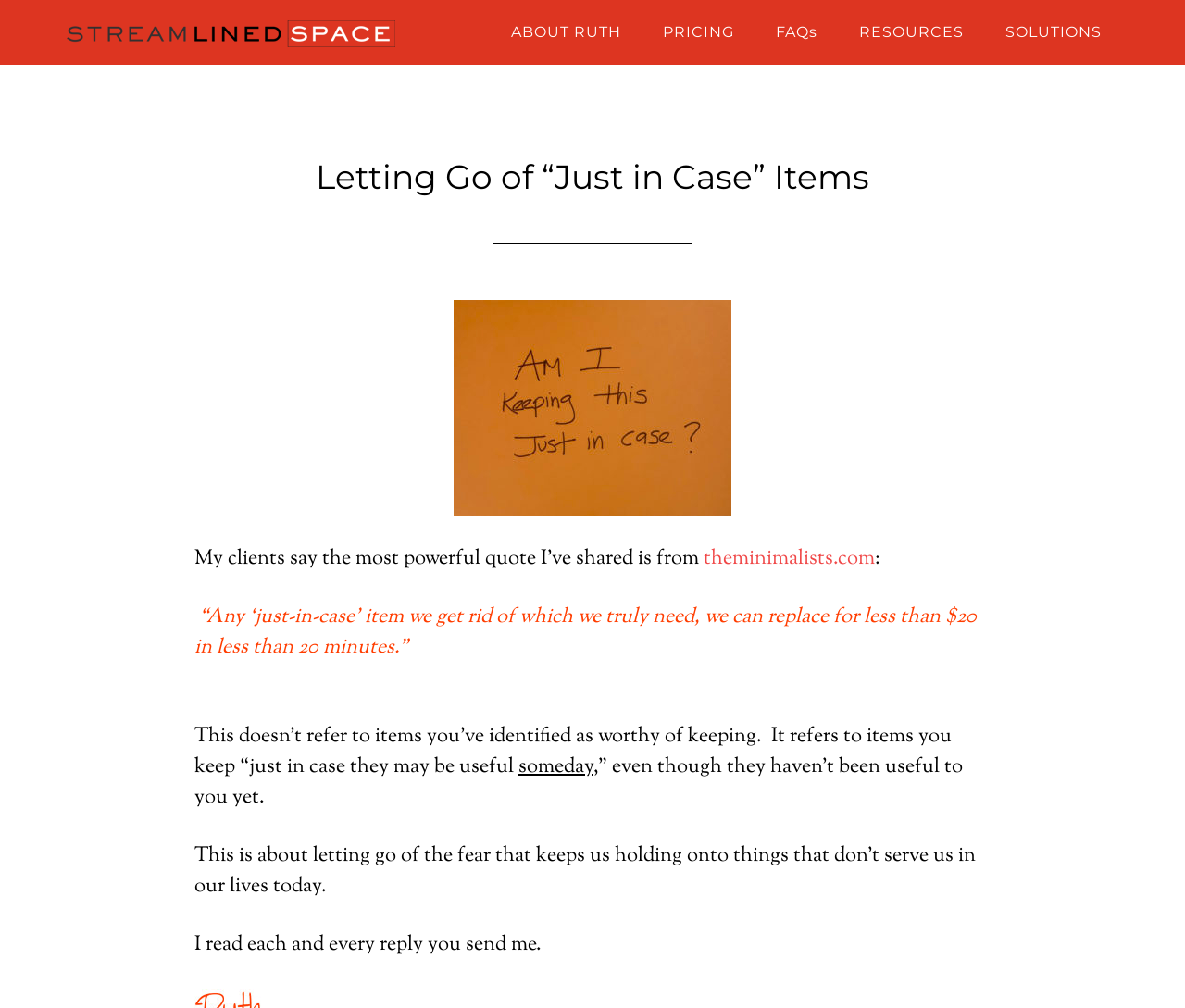What is the quote mentioned in the webpage?
From the image, respond with a single word or phrase.

Any 'just-in-case' item we get rid of which we truly need, we can replace for less than $20 in less than 20 minutes.